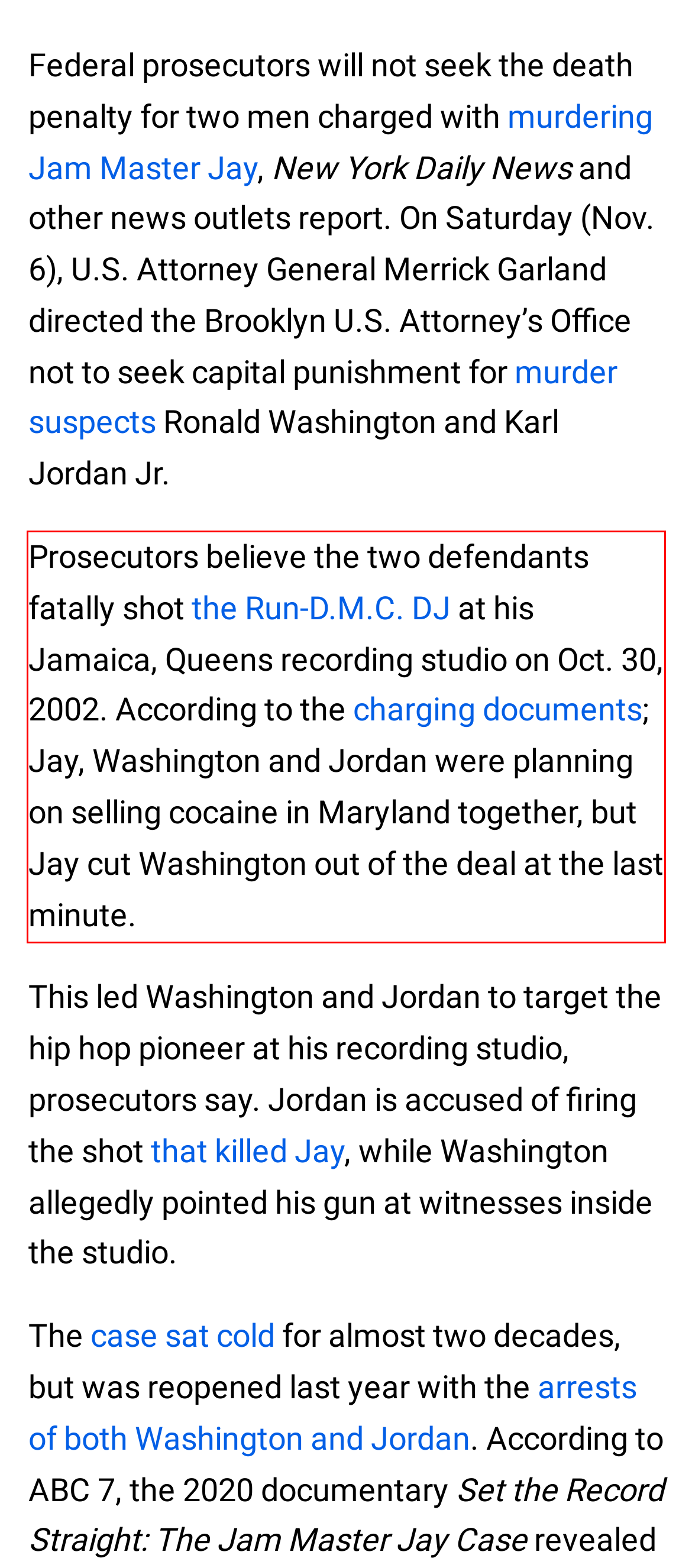Perform OCR on the text inside the red-bordered box in the provided screenshot and output the content.

Prosecutors believe the two defendants fatally shot the Run-D.M.C. DJ at his Jamaica, Queens recording studio on Oct. 30, 2002. According to the charging documents; Jay, Washington and Jordan were planning on selling cocaine in Maryland together, but Jay cut Washington out of the deal at the last minute.